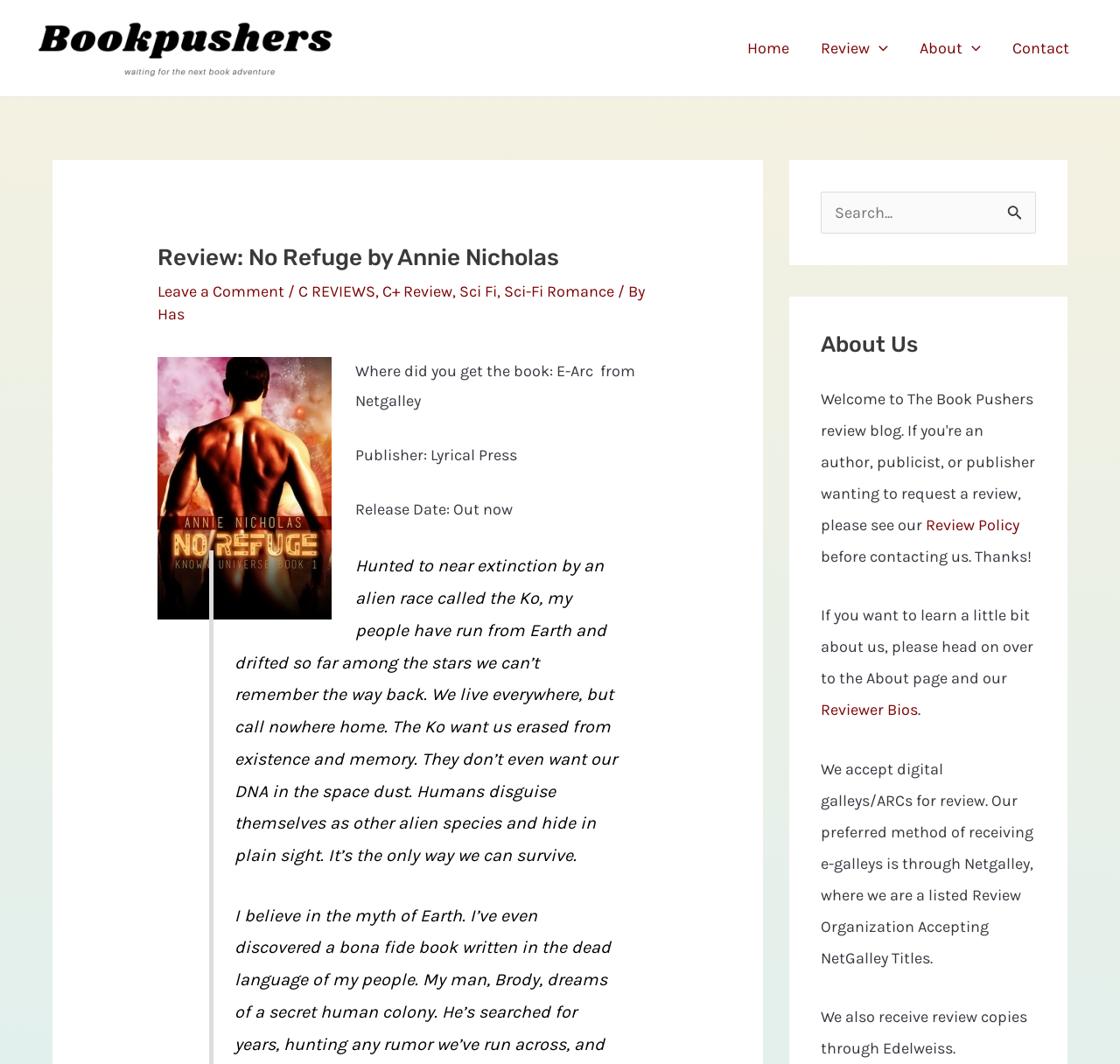What is the purpose of the search box?
Please provide a comprehensive and detailed answer to the question.

I looked at the search box and its surrounding elements, including the static text 'Search for:' and the button 'Search Submit'. This suggests that the search box is intended for users to search for content within the website.